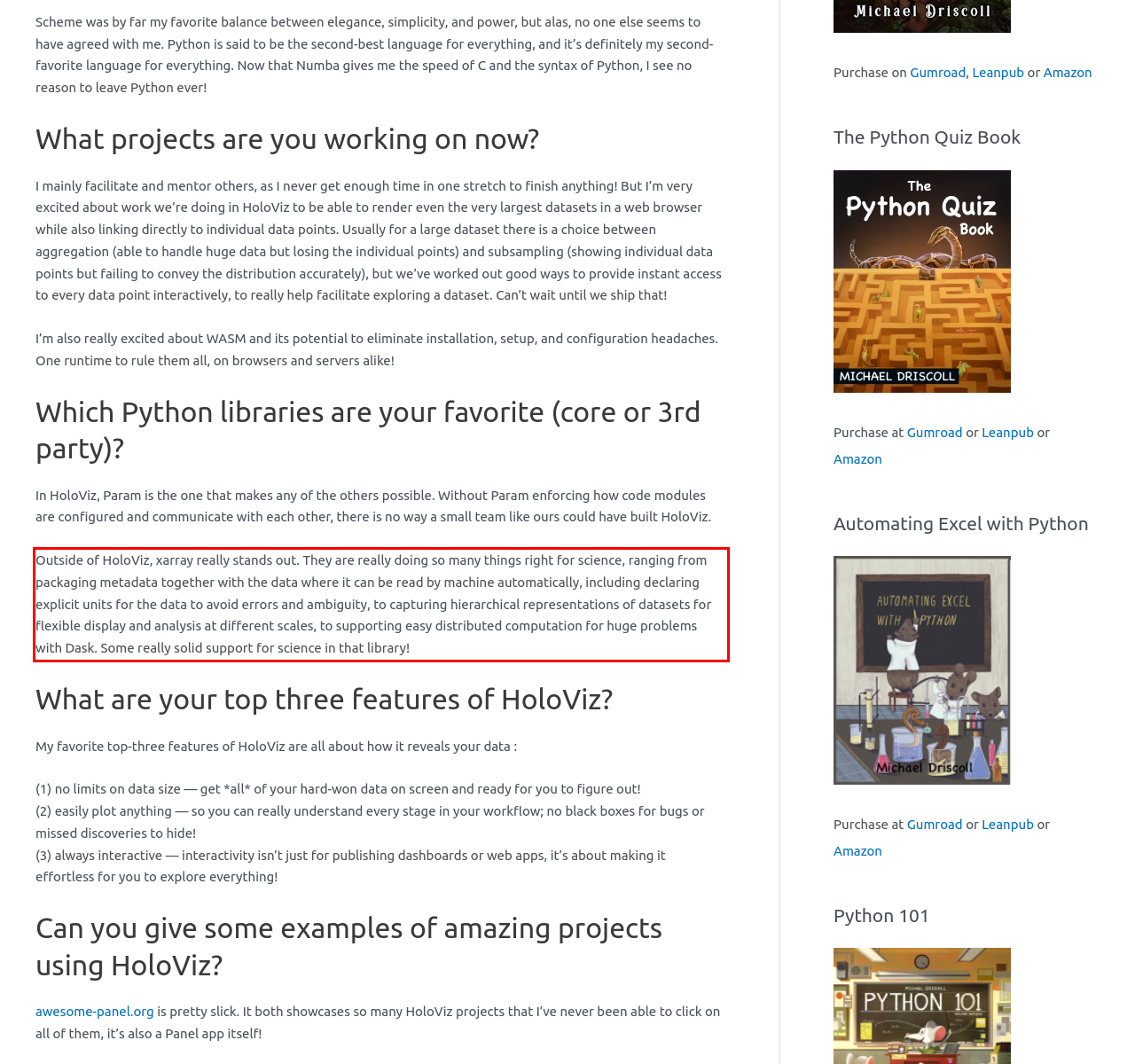Look at the webpage screenshot and recognize the text inside the red bounding box.

Outside of HoloViz, xarray really stands out. They are really doing so many things right for science, ranging from packaging metadata together with the data where it can be read by machine automatically, including declaring explicit units for the data to avoid errors and ambiguity, to capturing hierarchical representations of datasets for flexible display and analysis at different scales, to supporting easy distributed computation for huge problems with Dask. Some really solid support for science in that library!